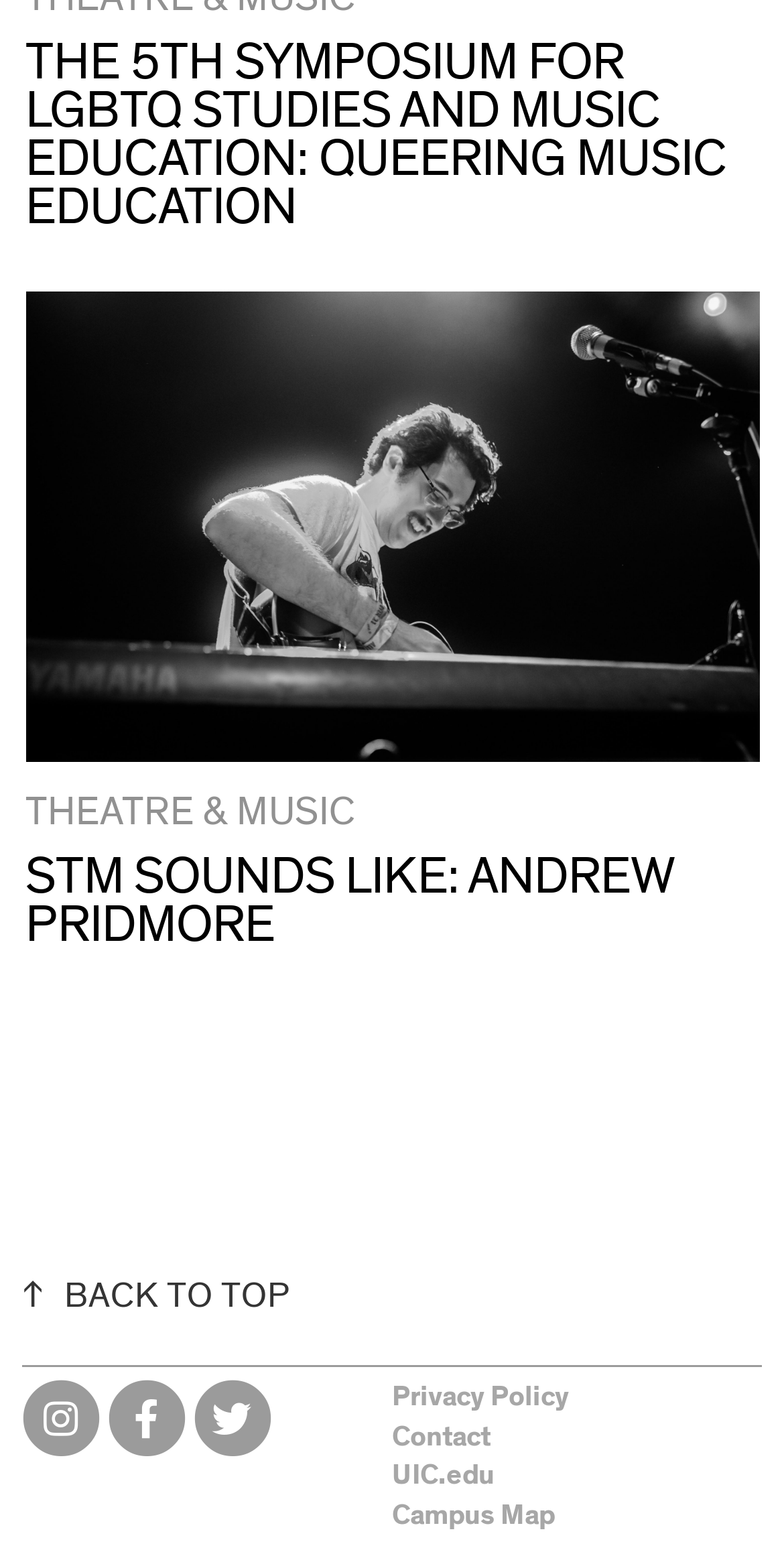Calculate the bounding box coordinates of the UI element given the description: "Privacy Policy".

[0.5, 0.893, 0.726, 0.911]